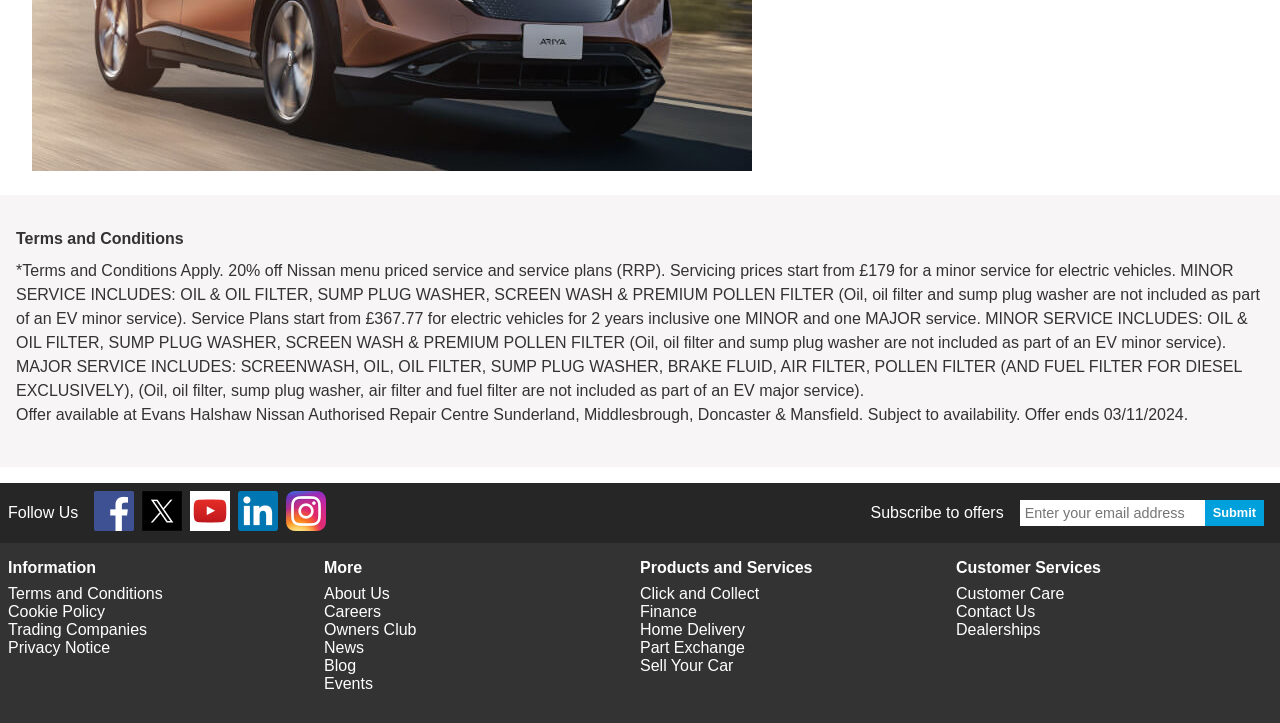Please examine the image and provide a detailed answer to the question: How many social media links are available?

There are 5 social media links available, including Evans Halshaw Facebook, X Logo, EvansHalshawTV YouTube, Evans Halshaw on Linkedin, and Evans Halshaw Instagram @evanshalshaw, which are represented by link elements with IDs 185 to 189.